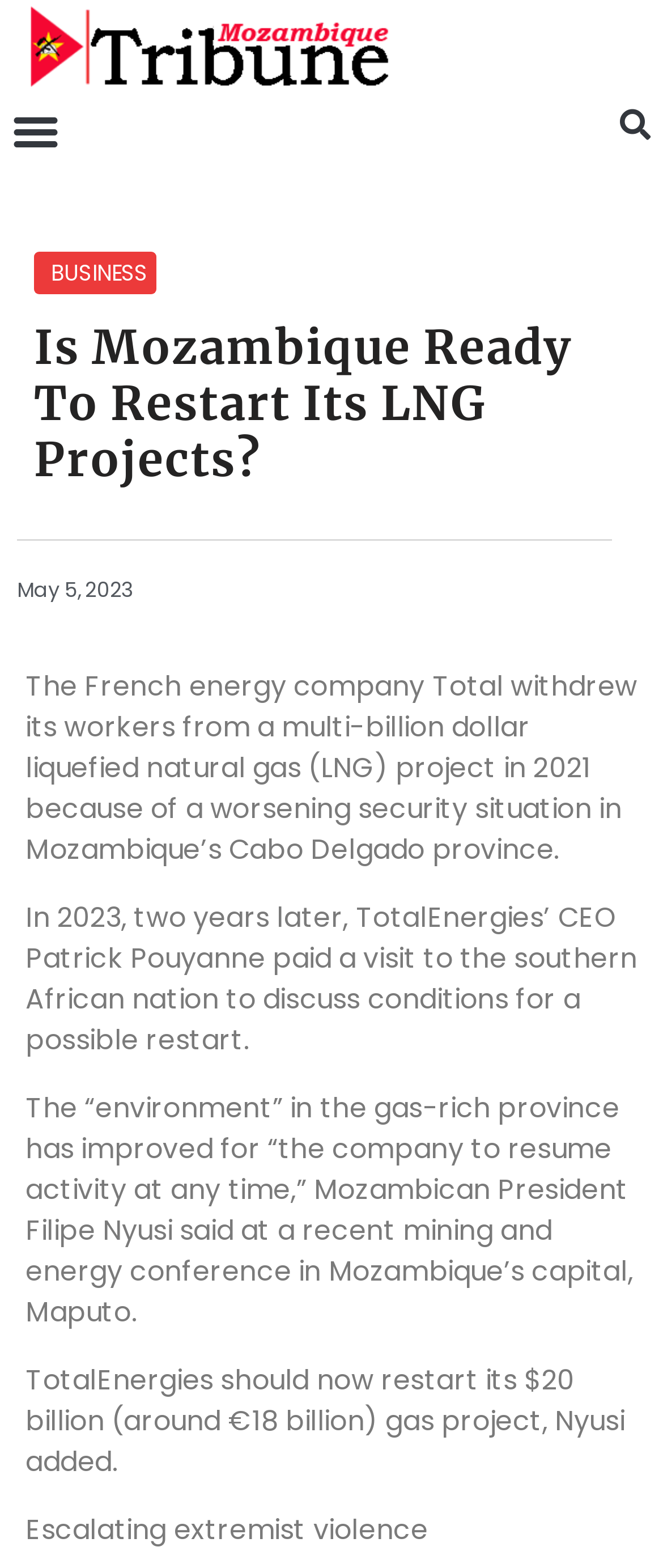Who is the President of Mozambique?
Offer a detailed and exhaustive answer to the question.

The President of Mozambique is mentioned in the static text as Filipe Nyusi, who said that the environment in the gas-rich province has improved and that TotalEnergies should now restart its gas project.